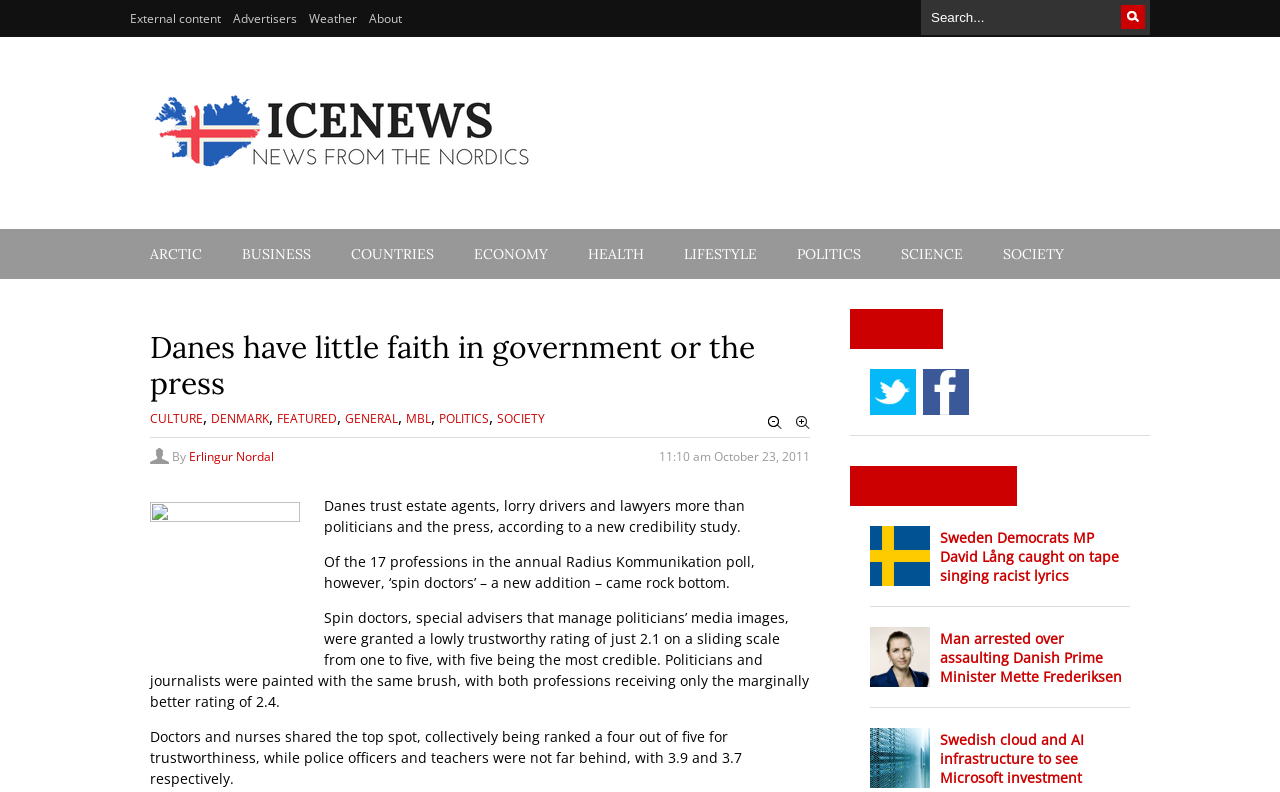Kindly determine the bounding box coordinates for the area that needs to be clicked to execute this instruction: "Visit the Arctic page".

[0.102, 0.289, 0.173, 0.352]